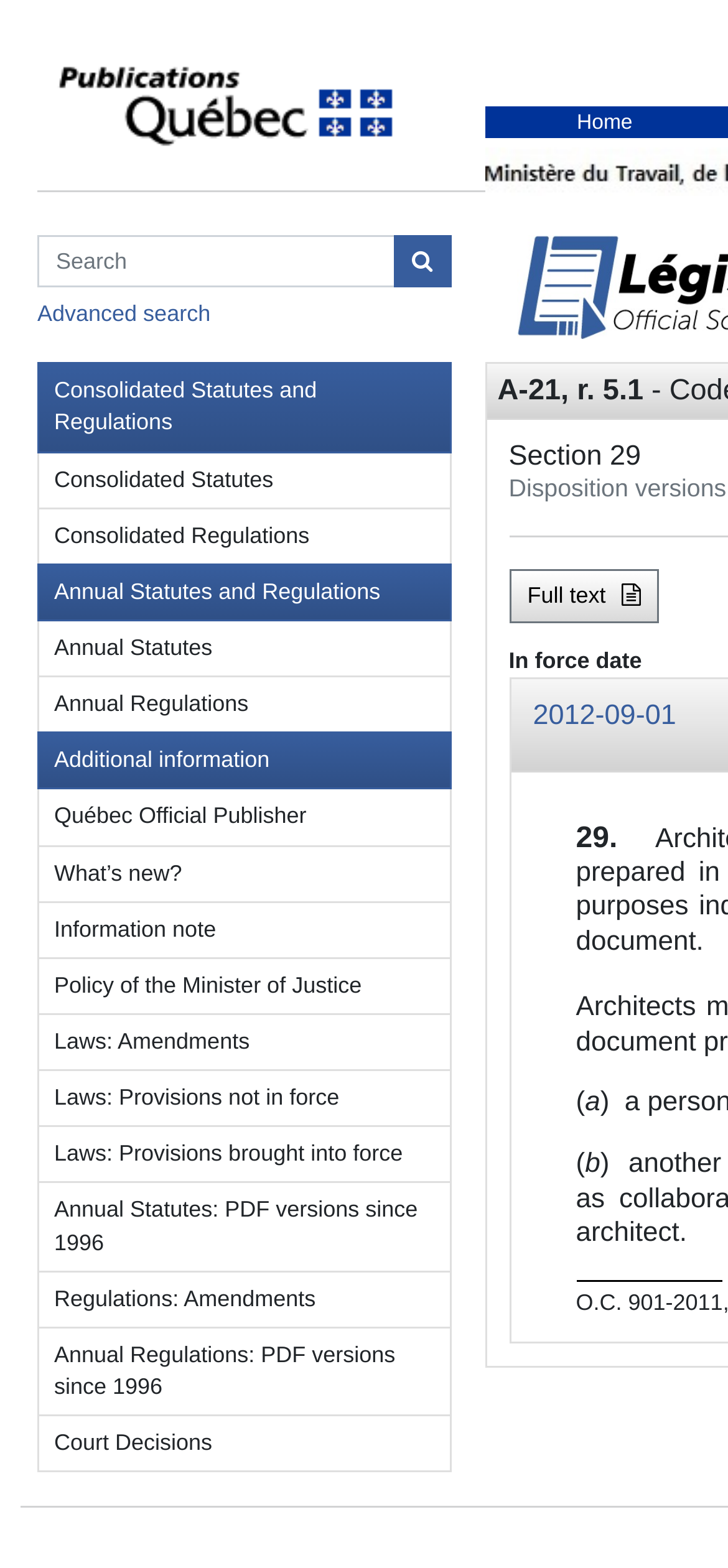Determine the bounding box coordinates of the target area to click to execute the following instruction: "Click on Full text."

[0.699, 0.364, 0.905, 0.397]